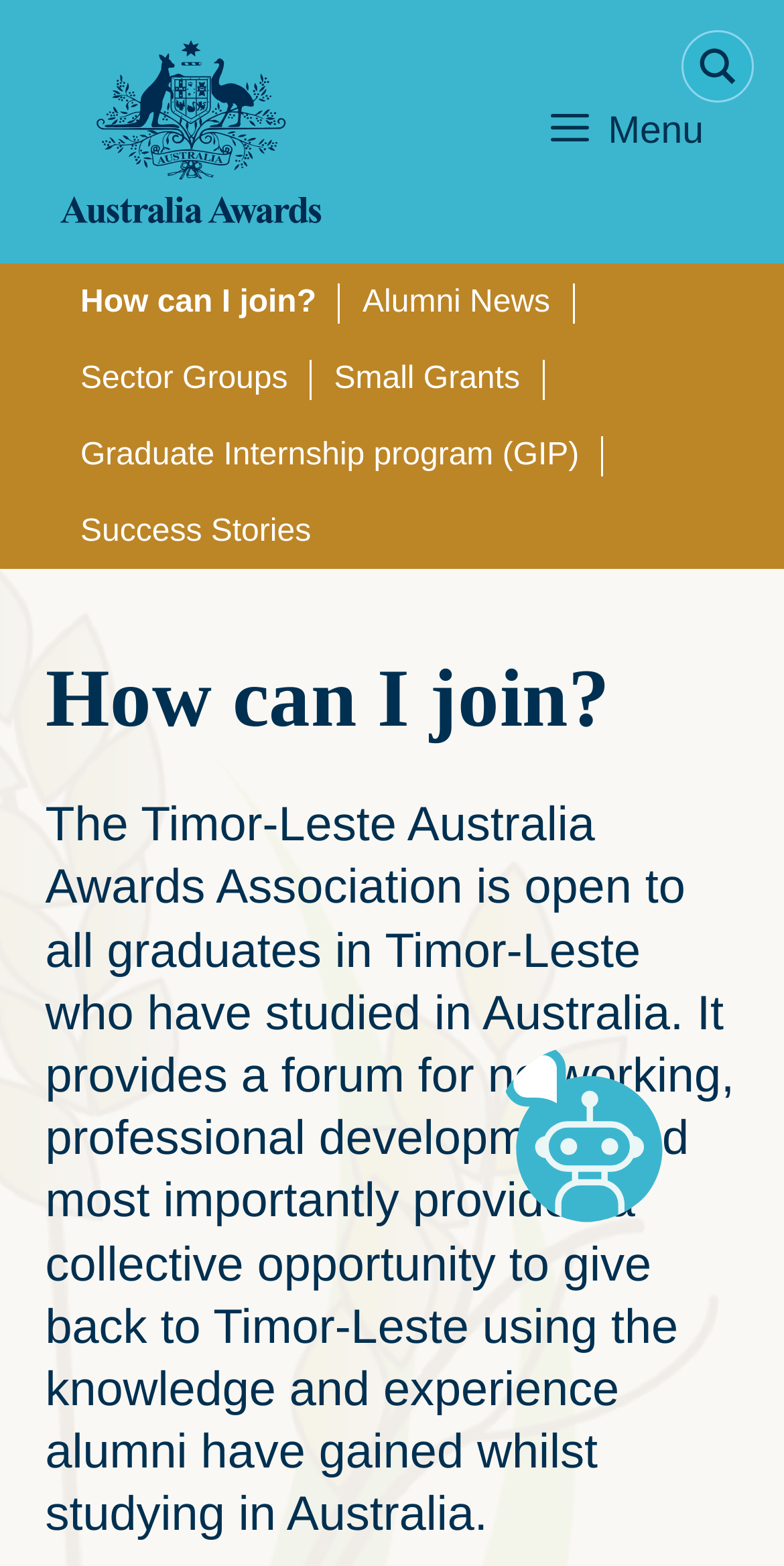Indicate the bounding box coordinates of the clickable region to achieve the following instruction: "View September 2022."

None